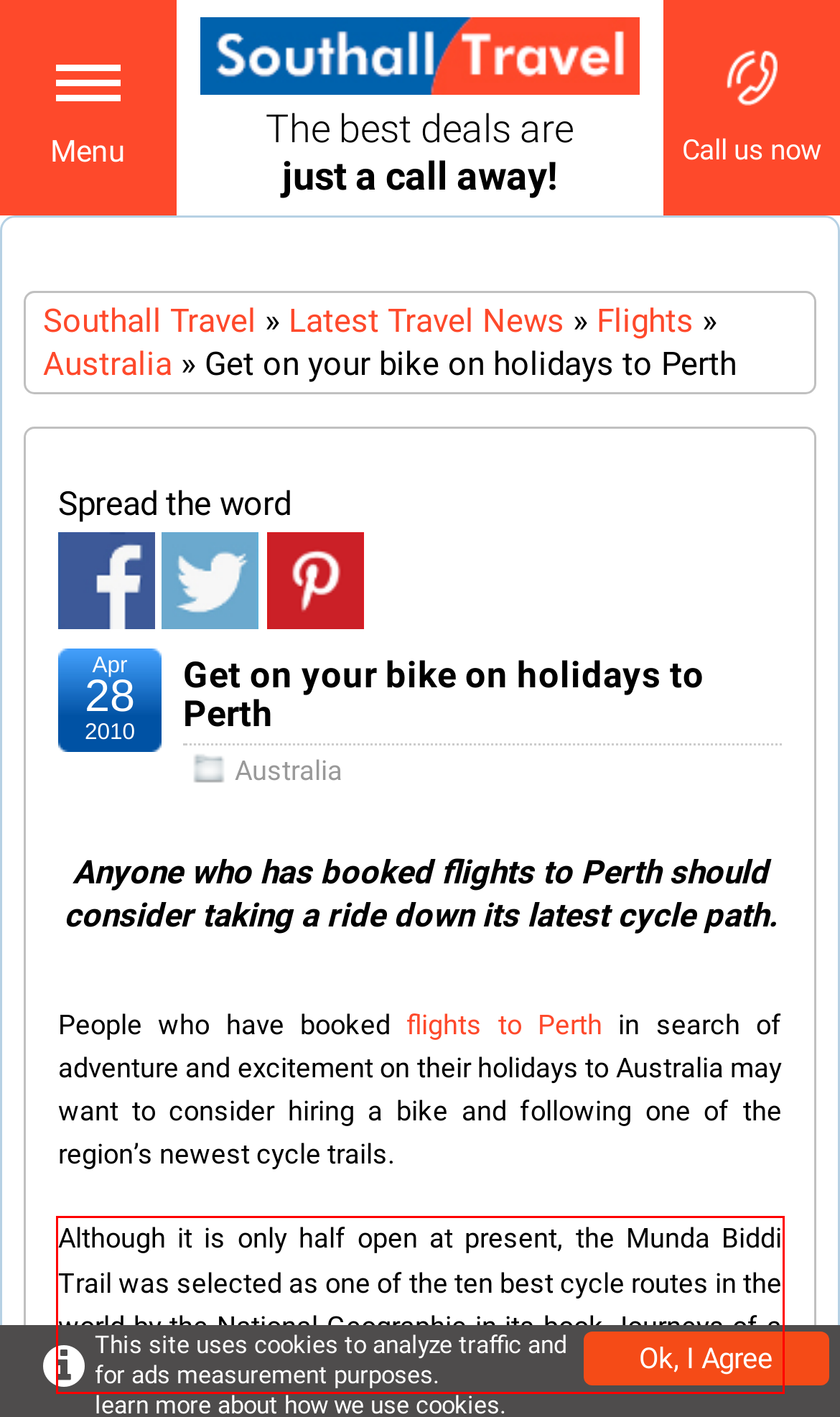Identify the text inside the red bounding box on the provided webpage screenshot by performing OCR.

Although it is only half open at present, the Munda Biddi Trail was selected as one of the ten best cycle routes in the world by the National Geographic in its book Journeys of a Lifetime.